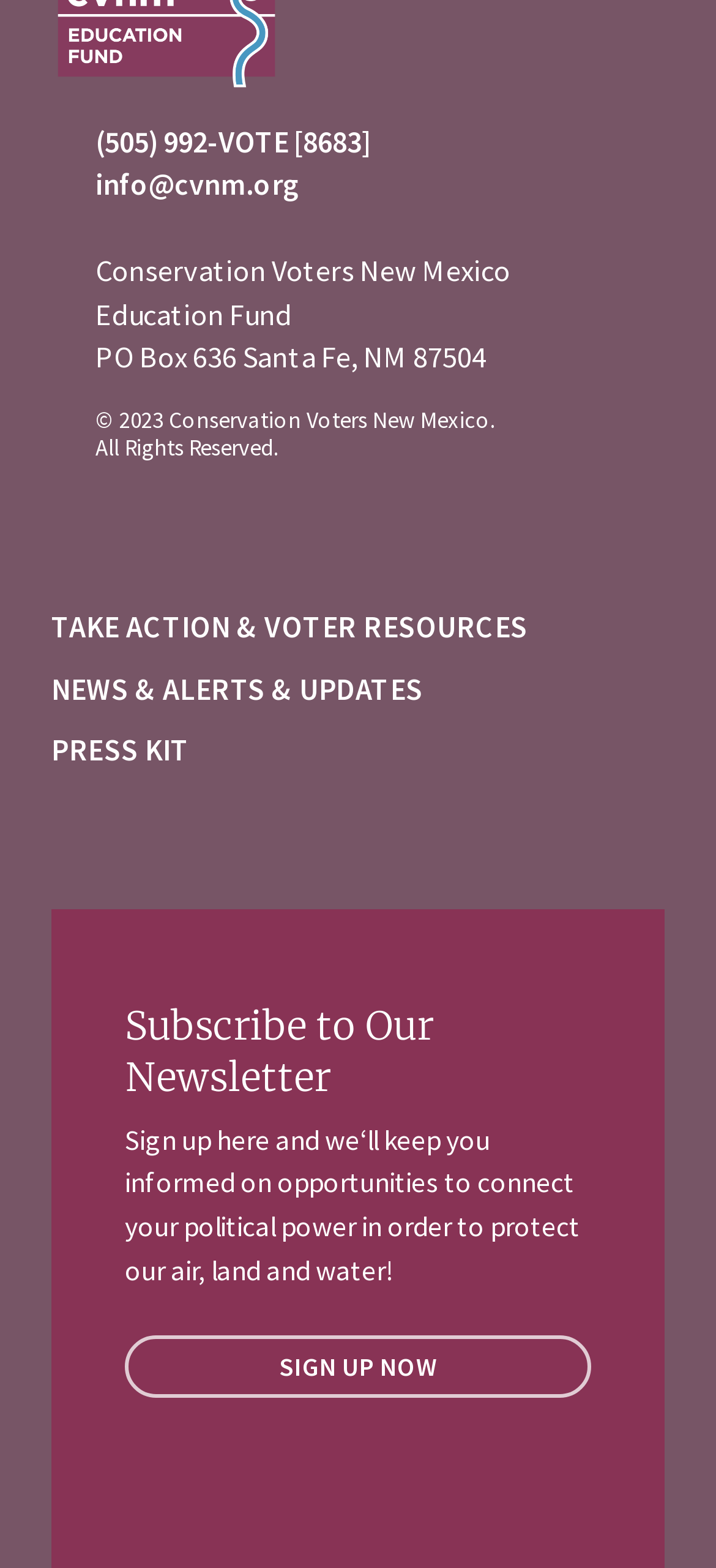Use the details in the image to answer the question thoroughly: 
What is the organization's phone number?

The phone number can be found at the top of the webpage, in the first StaticText element, which reads '(505) 992-VOTE [8683]'.